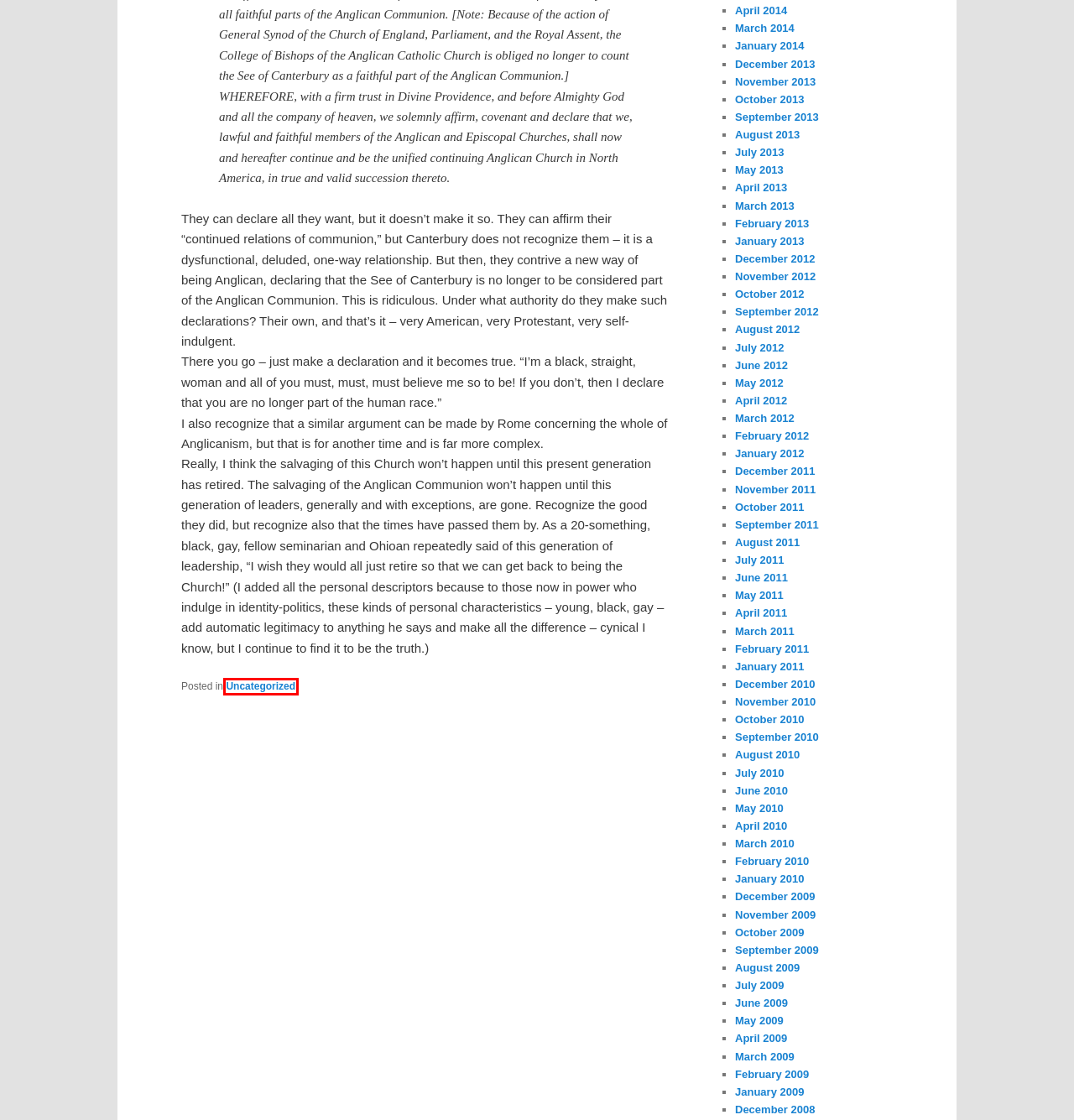You are provided with a screenshot of a webpage containing a red rectangle bounding box. Identify the webpage description that best matches the new webpage after the element in the bounding box is clicked. Here are the potential descriptions:
A. November | 2010 | hypersync
B. September | 2013 | hypersync
C. Uncategorized | hypersync
D. January | 2014 | hypersync
E. July | 2009 | hypersync
F. February | 2009 | hypersync
G. October | 2010 | hypersync
H. April | 2009 | hypersync

C